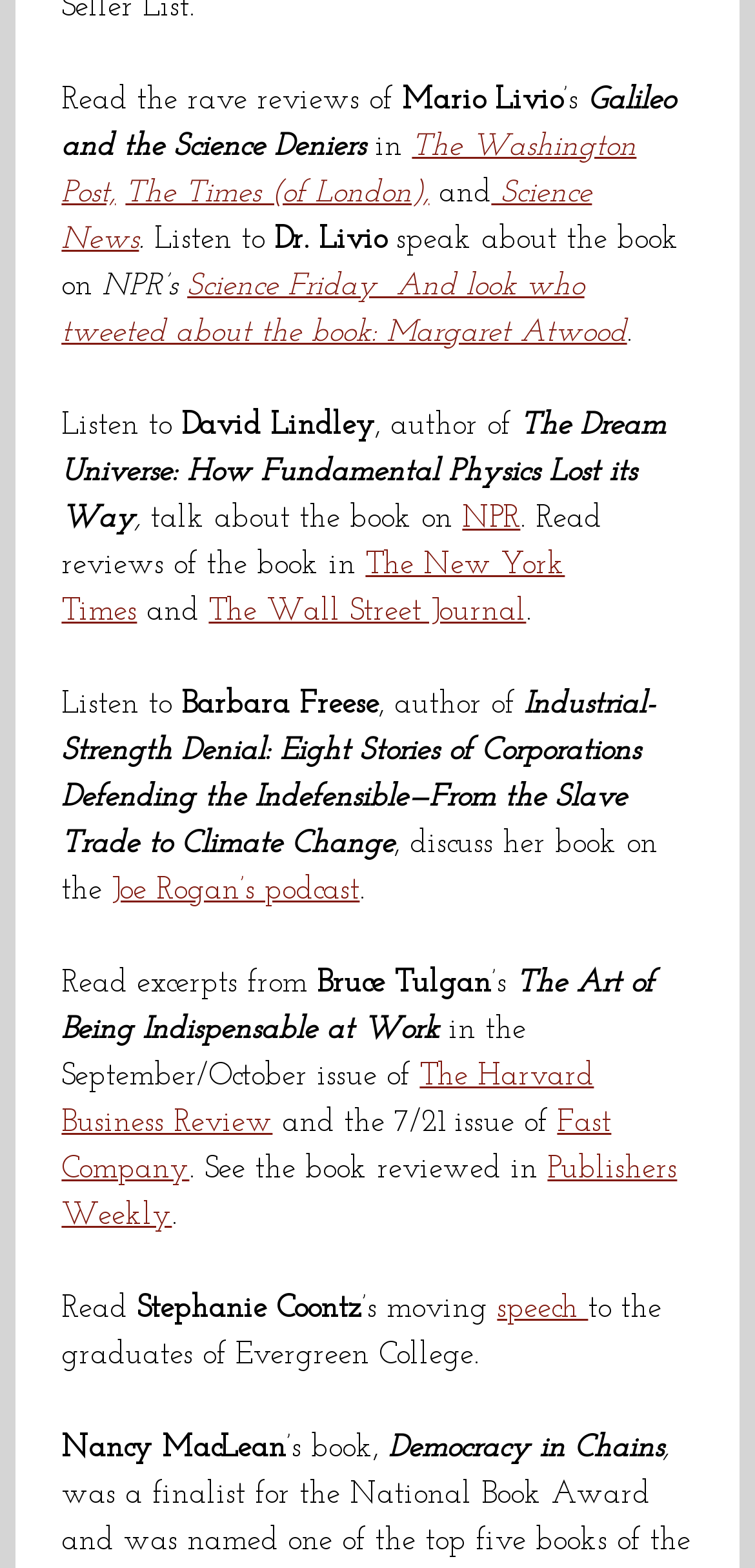Using the details from the image, please elaborate on the following question: What is the name of the magazine that published an excerpt from Bruce Tulgan's book?

The answer can be found by looking at the text 'Read excerpts from Bruce Tulgan’s The Art of Being Indispensable at Work in the September/October issue of The Harvard Business Review'.